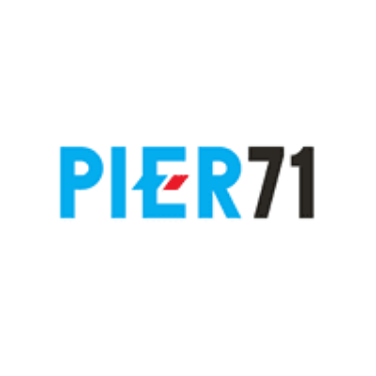Offer a detailed narrative of the scene shown in the image.

The image showcases the logo of PIER71, a prominent initiative aimed at cultivating the maritime and supply chain ecosystem in Singapore. The logo prominently features the name "PIER71," with a bold, modern font. The "PIE" is rendered in a vibrant blue, while the "R" contains a striking red accent, symbolizing innovation and dynamism. The "71" is emphasized in a sleek black typeface, reflecting strength and professionalism. This visual branding represents PIER71's commitment to driving world-class innovation and fostering collaboration among start-ups and industry partners within the maritime sector.